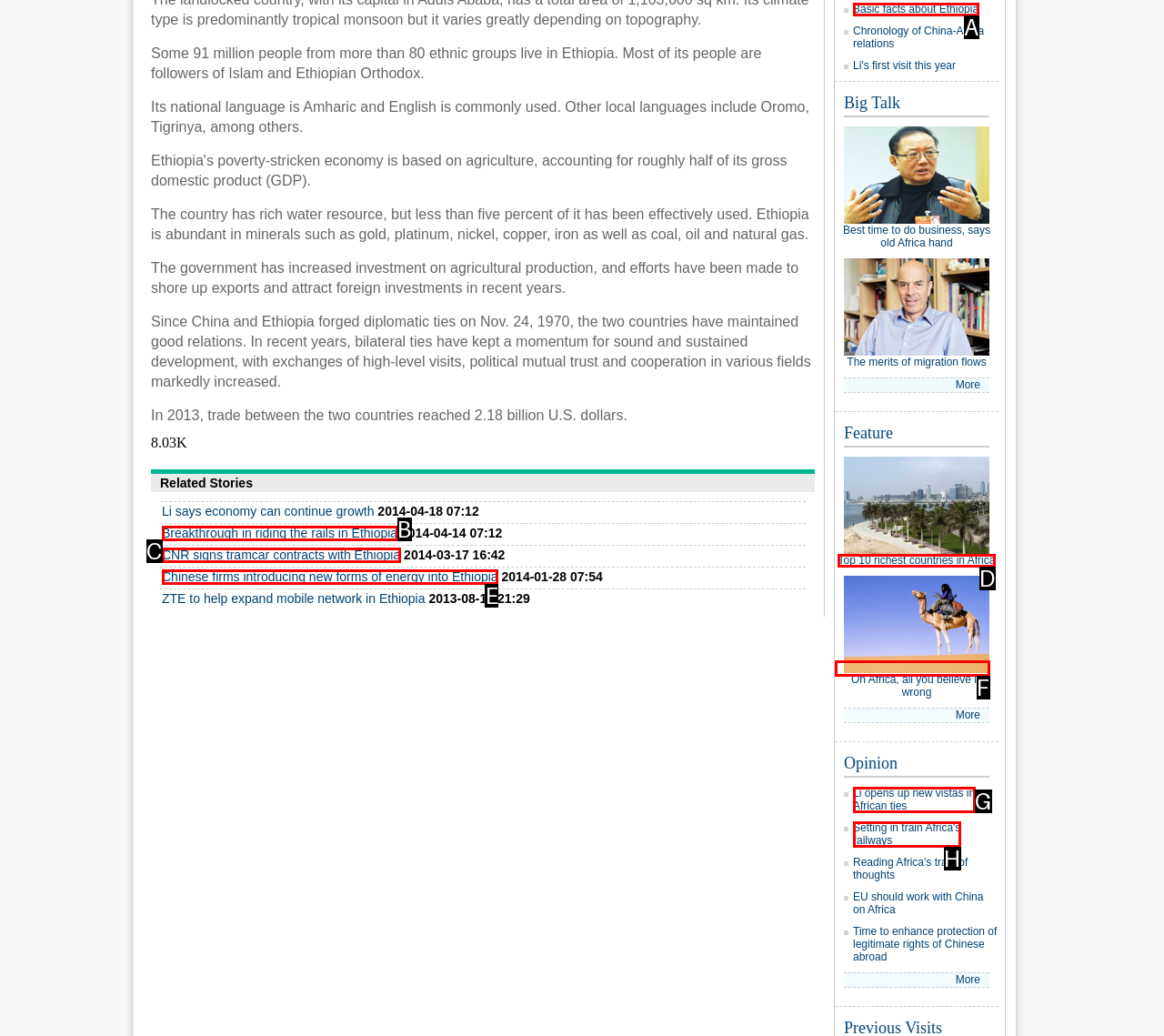Match the HTML element to the given description: Basic facts about Ethiopia
Indicate the option by its letter.

A